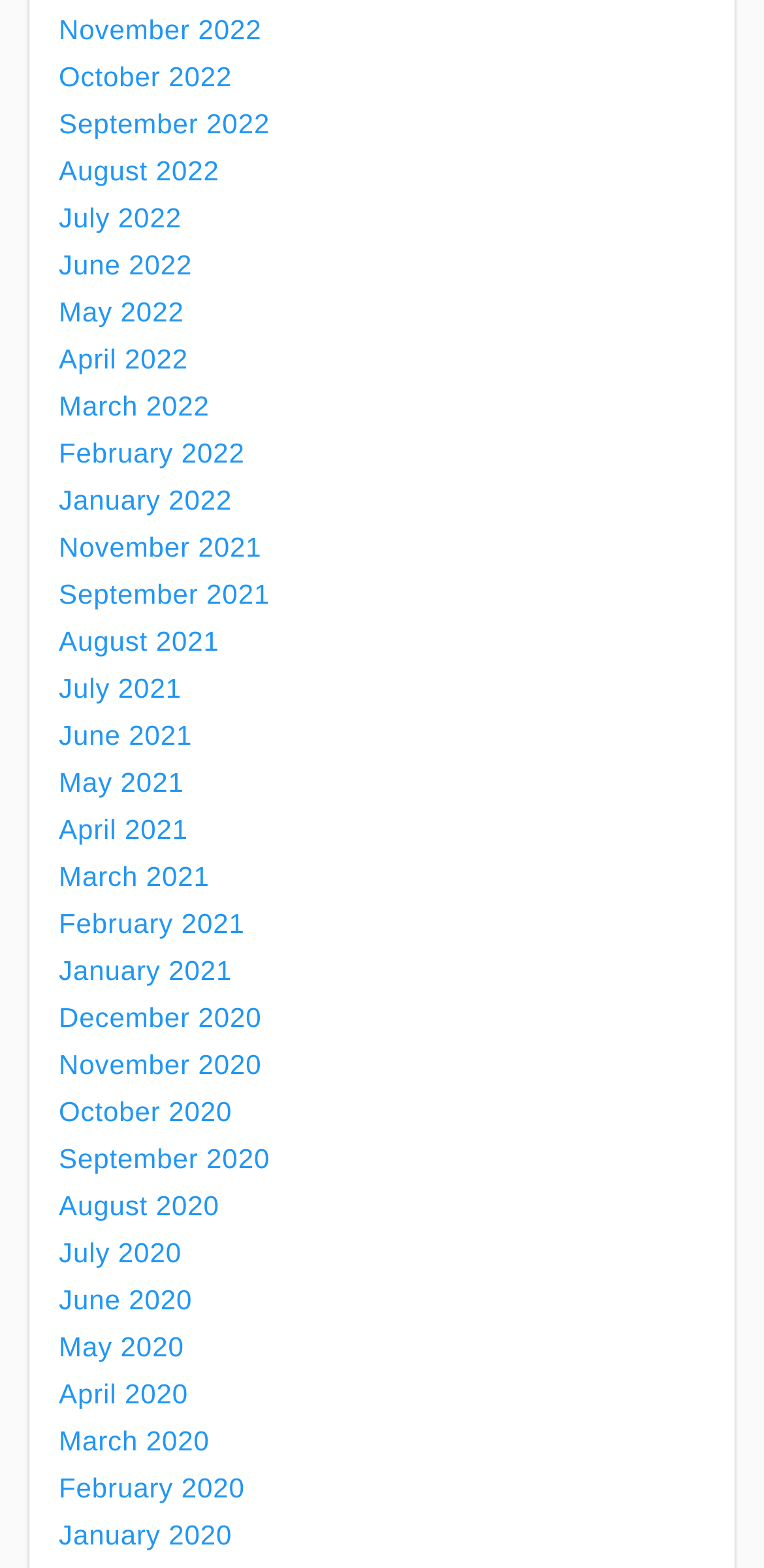Determine the bounding box coordinates of the region to click in order to accomplish the following instruction: "Check September 2020". Provide the coordinates as four float numbers between 0 and 1, specifically [left, top, right, bottom].

[0.077, 0.729, 0.353, 0.749]